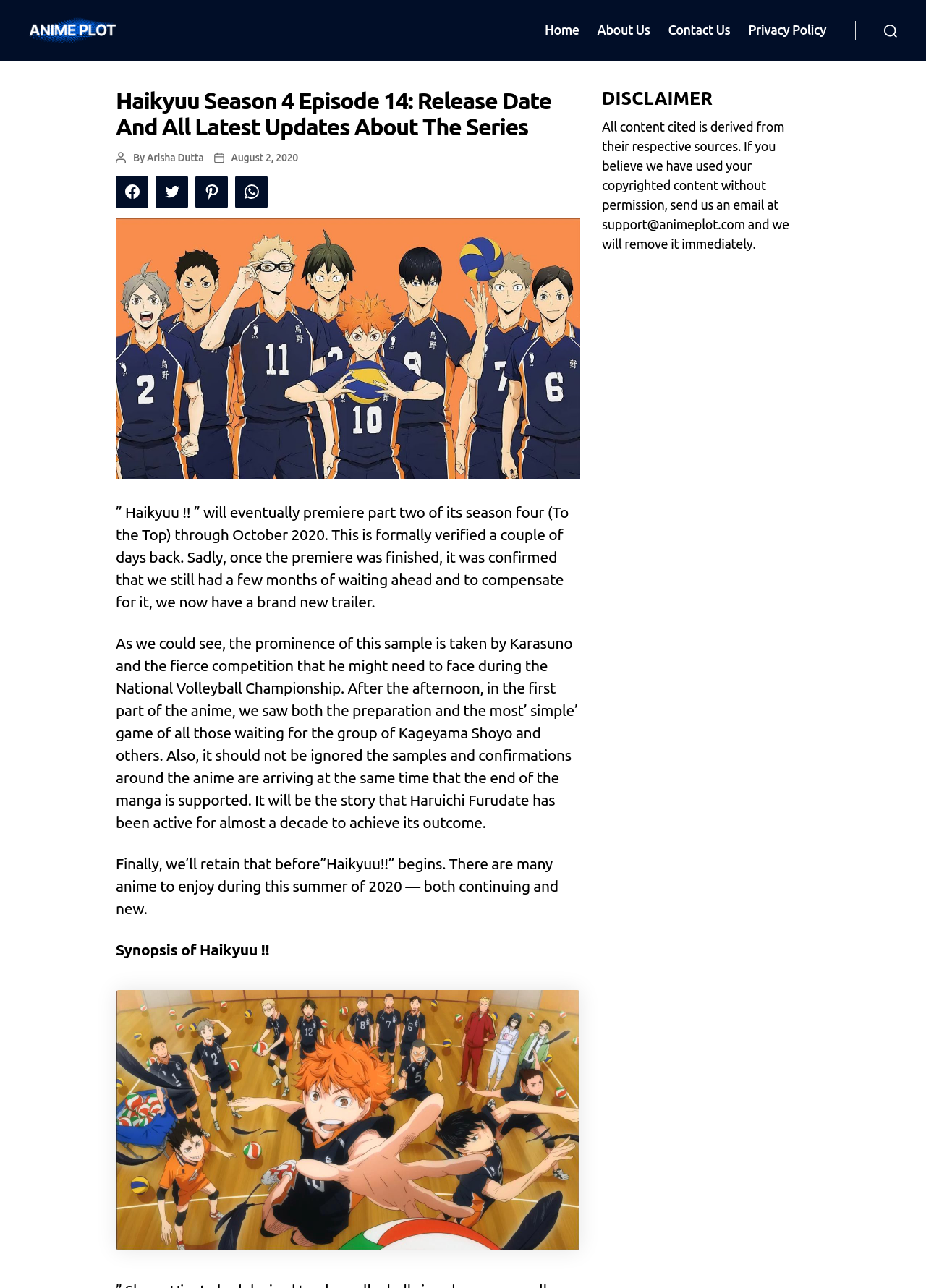Please identify the bounding box coordinates of the element on the webpage that should be clicked to follow this instruction: "Click the 'Contact Us' link". The bounding box coordinates should be given as four float numbers between 0 and 1, formatted as [left, top, right, bottom].

[0.721, 0.018, 0.789, 0.03]